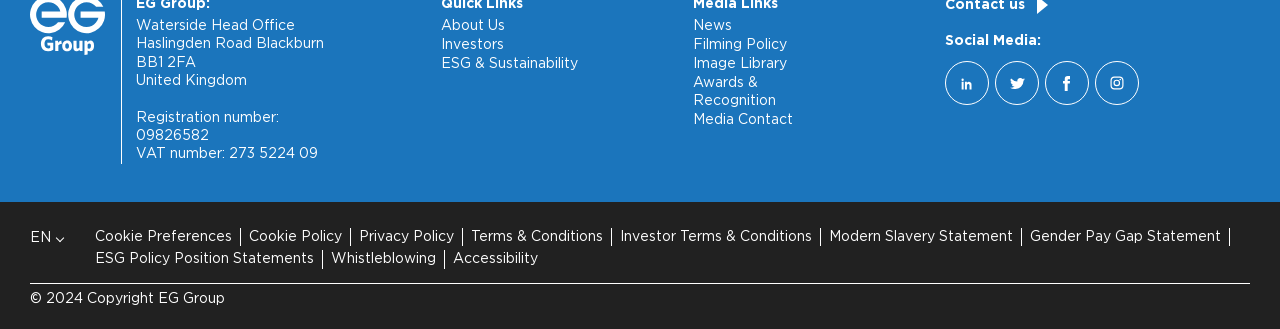Using the information shown in the image, answer the question with as much detail as possible: What is the company's registration number?

I found the registration number by looking at the static text elements at the top of the webpage, where the company's address and other details are listed. The registration number is explicitly stated as 'Registration number: 09826582'.